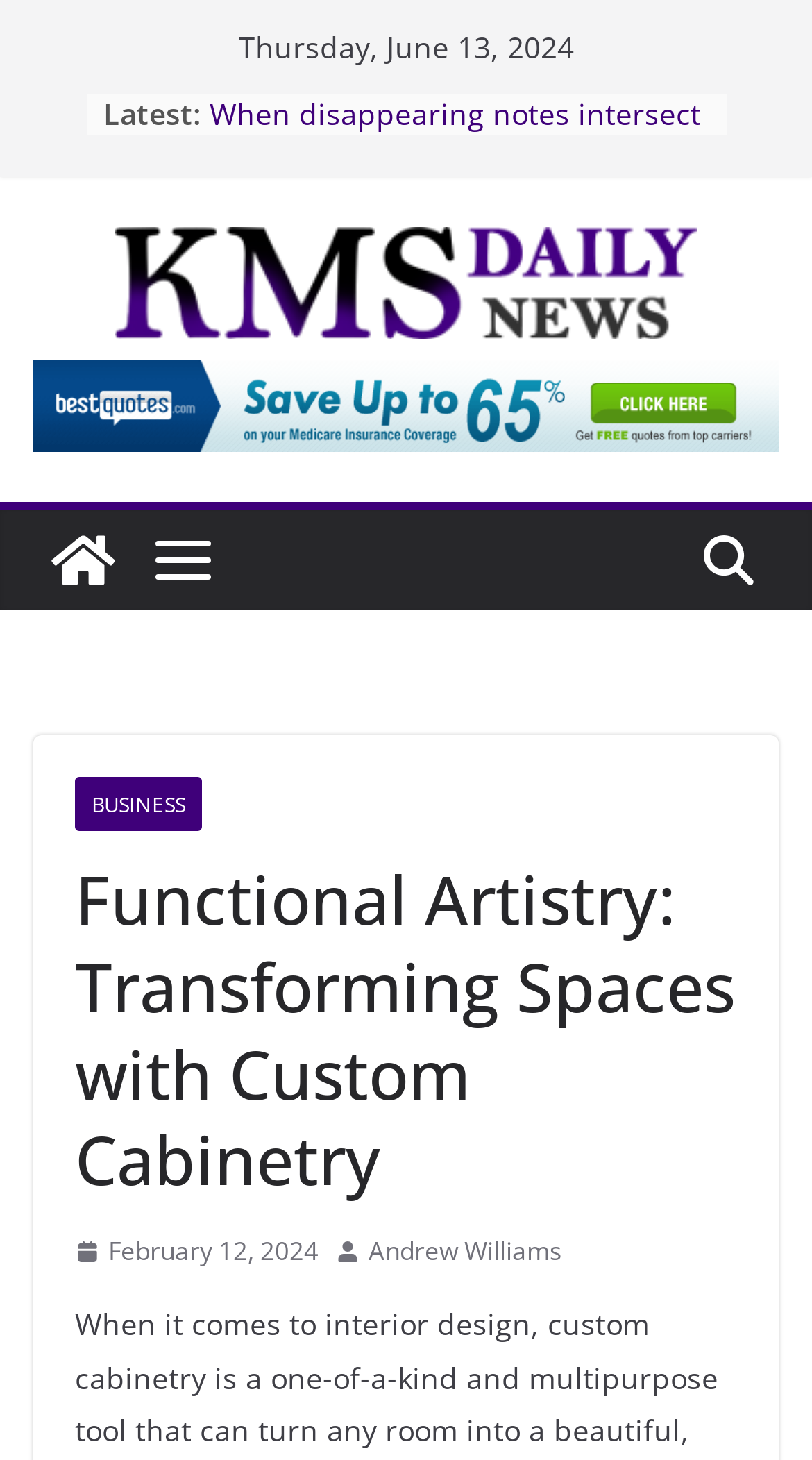Who is the author of the article 'Functional Artistry: Transforming Spaces with Custom Cabinetry'? Analyze the screenshot and reply with just one word or a short phrase.

Andrew Williams